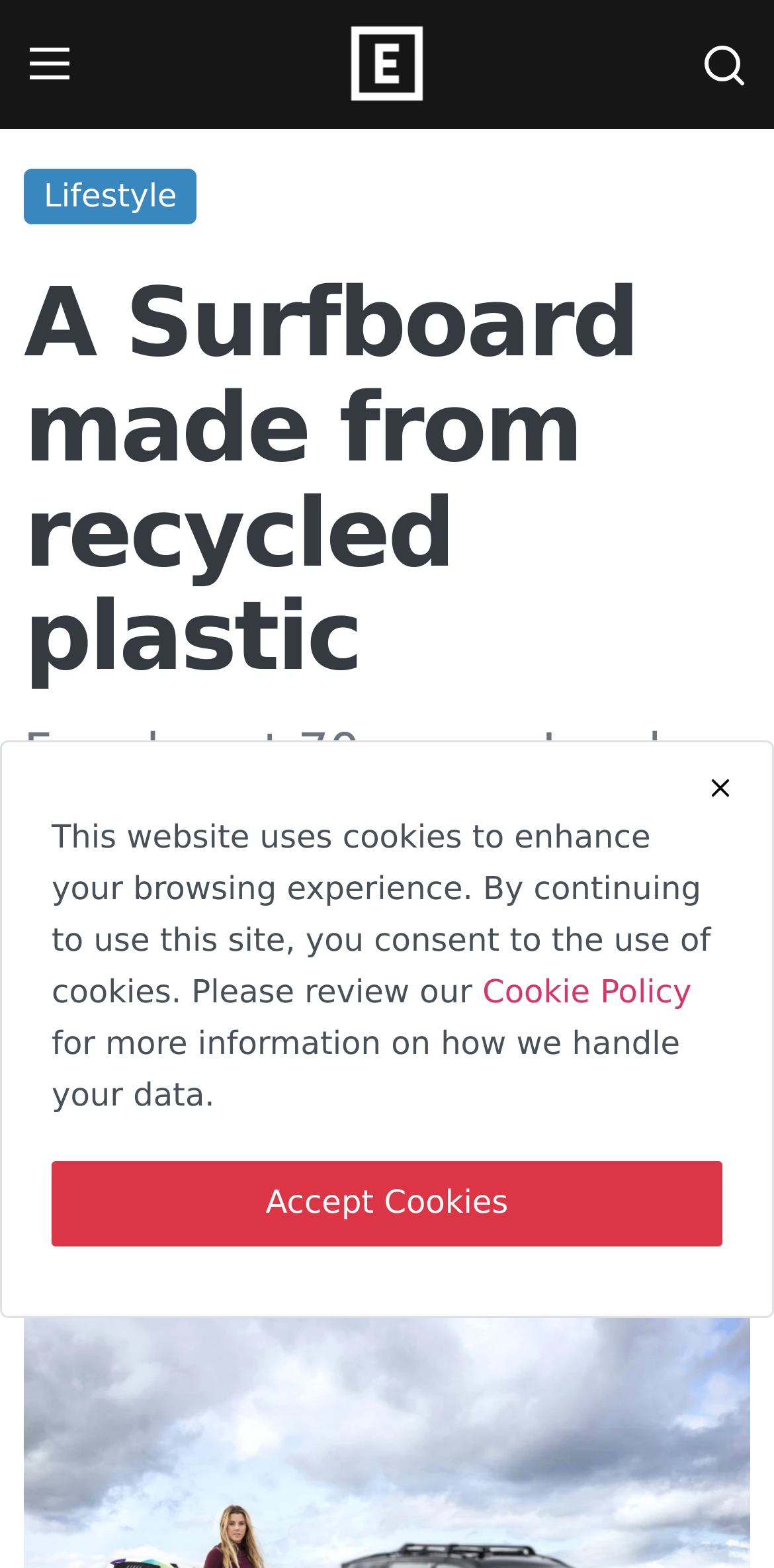Please predict the bounding box coordinates (top-left x, top-left y, bottom-right x, bottom-right y) for the UI element in the screenshot that fits the description: title="Evlear Magazine"

[0.444, 0.013, 0.556, 0.069]